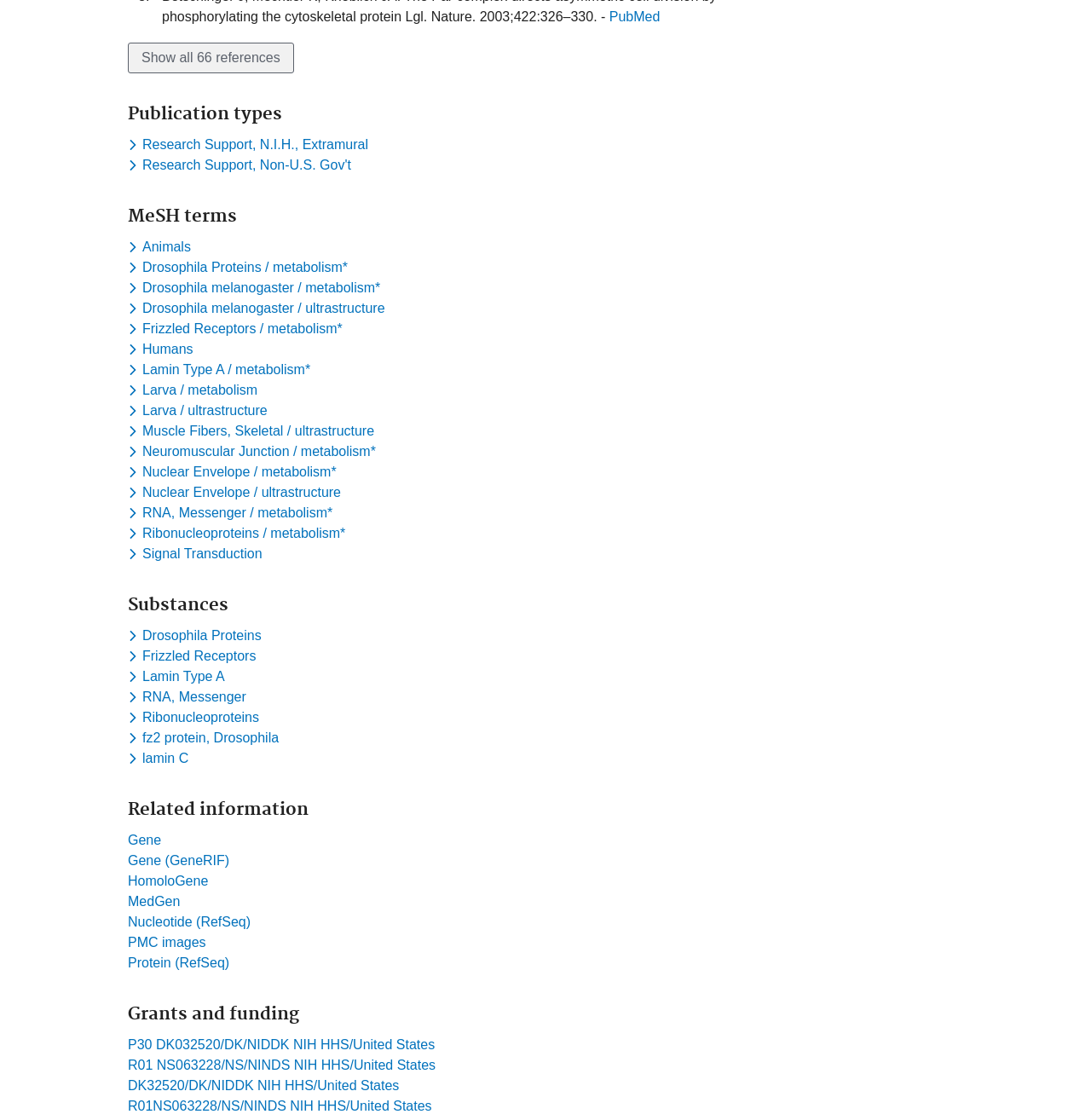Determine the bounding box coordinates of the clickable area required to perform the following instruction: "Show all references". The coordinates should be represented as four float numbers between 0 and 1: [left, top, right, bottom].

[0.117, 0.038, 0.269, 0.066]